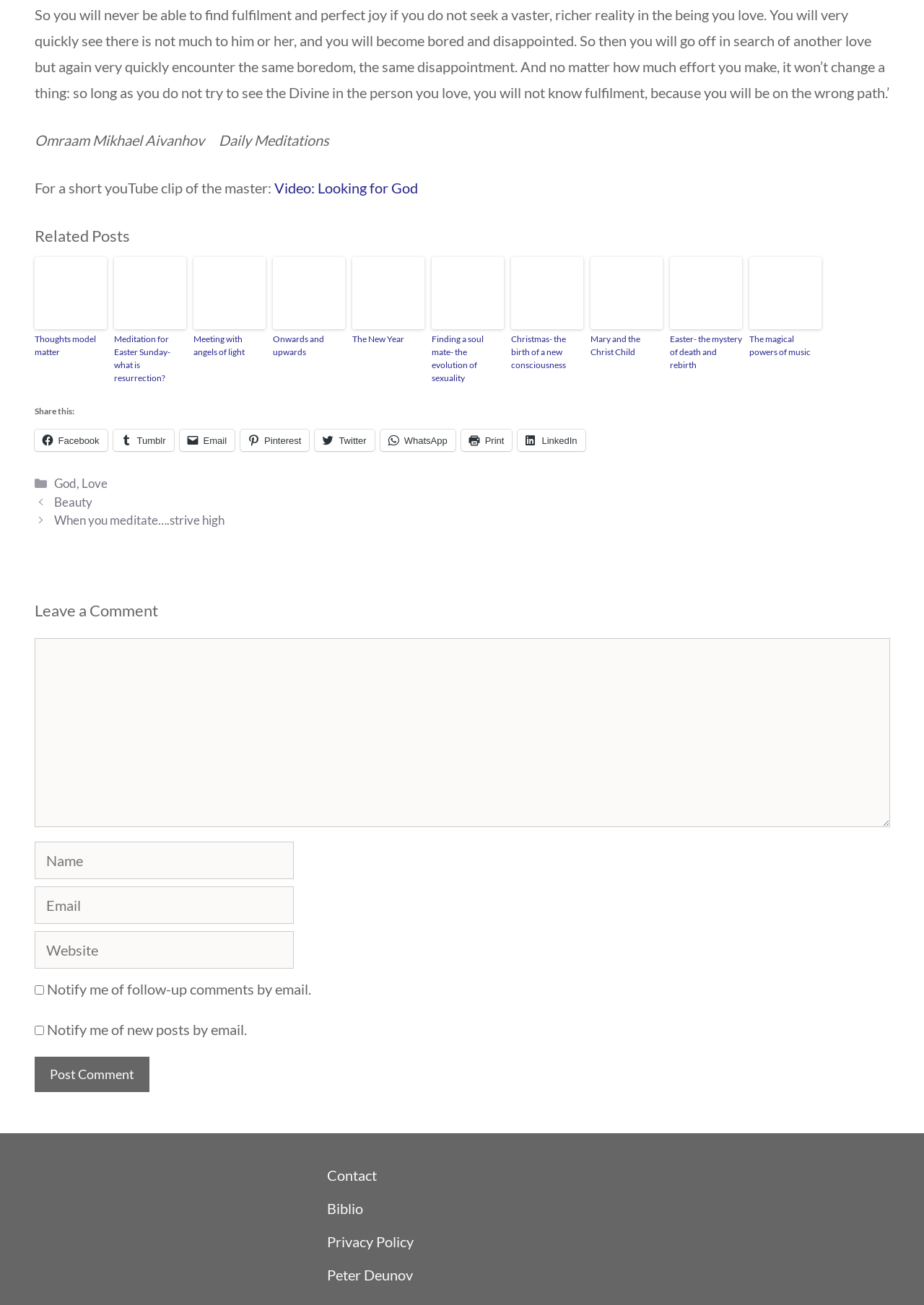What categories does the post belong to?
Provide a well-explained and detailed answer to the question.

The categories of the post are listed in the footer section, and they include 'God' and 'Love'.